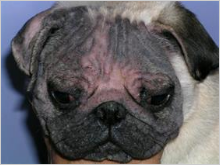Please answer the following question using a single word or phrase: 
What is the cause of demodicosis?

Demodex mite overpopulation